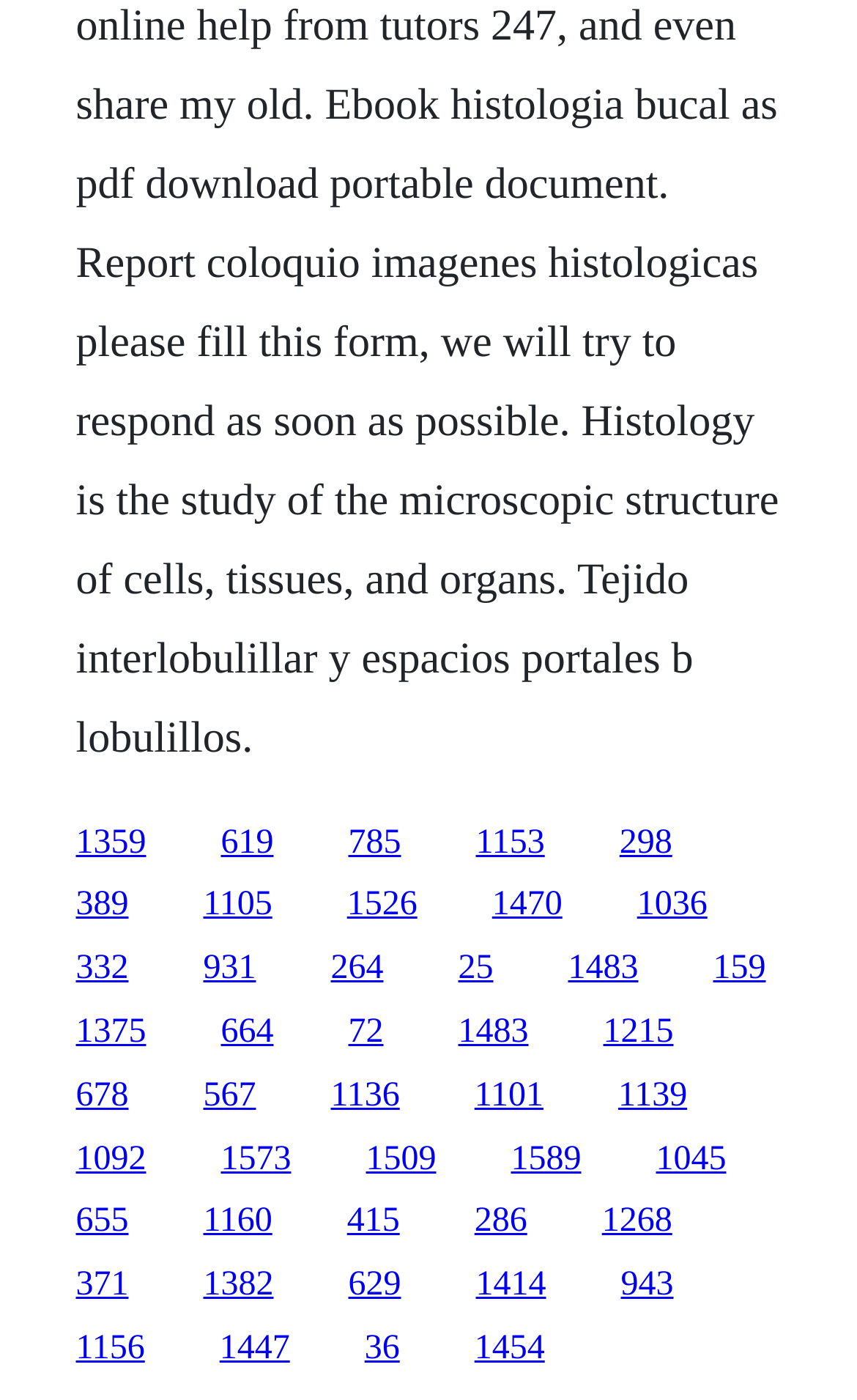Determine the bounding box coordinates of the clickable element to complete this instruction: "visit the third link". Provide the coordinates in the format of four float numbers between 0 and 1, [left, top, right, bottom].

[0.406, 0.588, 0.468, 0.615]